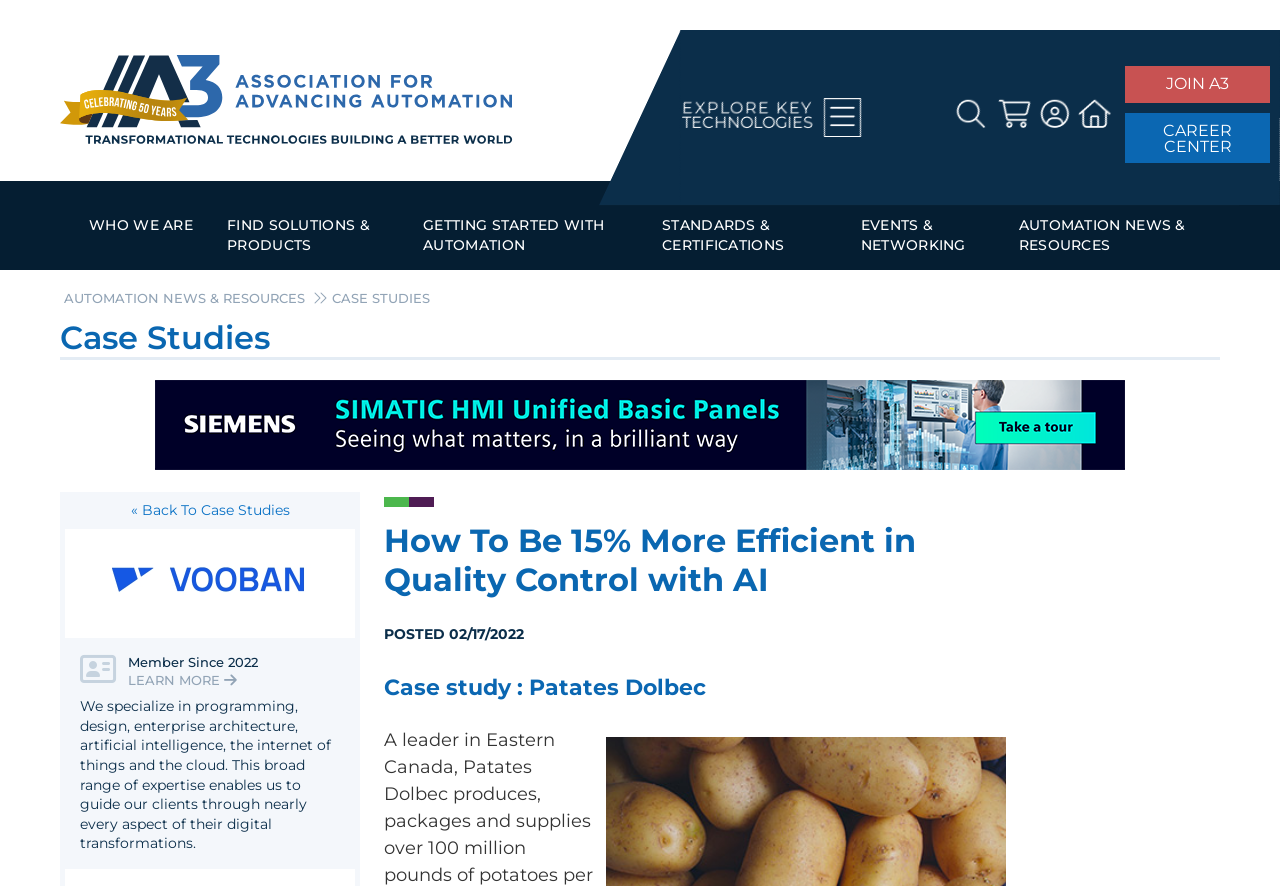Deliver a detailed narrative of the webpage's visual and textual elements.

This webpage is a case study page from the A3 website, focused on how Patates Dolbec improved its quality assurance process by implementing artificial intelligence on its production line. 

At the top of the page, there is a header section with several links, including "EXPLORE KEY TECHNOLOGIES", "JOIN A3", "CAREER CENTER", and the A3 logo, which is an image. Below the header, there are three main sections: "WHO WE ARE", "FIND SOLUTIONS & PRODUCTS", and "GETTING STARTED WITH AUTOMATION". 

The "WHO WE ARE" section has a dropdown menu with several links, including "A3's Mission", "Advocacy Principles", "Global Business Expansion Initiatives", and more. 

The "FIND SOLUTIONS & PRODUCTS" section also has a dropdown menu with links to "Products", "Services", "System Integrators", and more. 

The "GETTING STARTED WITH AUTOMATION" section has a dropdown menu with links to "Beginner's Guide", "Case Studies", "Technical Papers", and more. 

Further down the page, there are additional sections, including "STANDARDS & CERTIFICATIONS", "EVENTS & NETWORKING", and "AUTOMATION NEWS & RESOURCES", each with their own dropdown menus and links to related topics.